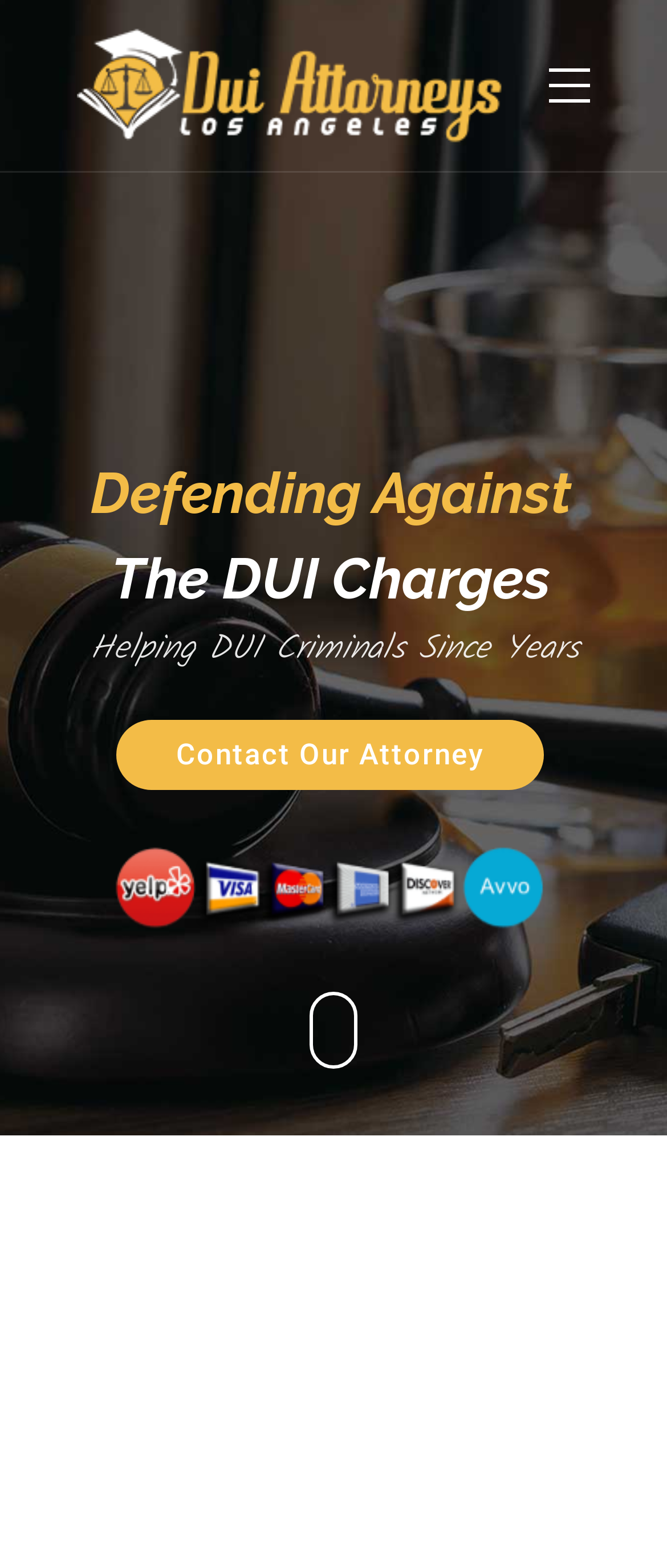Provide the bounding box coordinates of the UI element this sentence describes: "Toggle menu".

[0.823, 0.044, 0.885, 0.066]